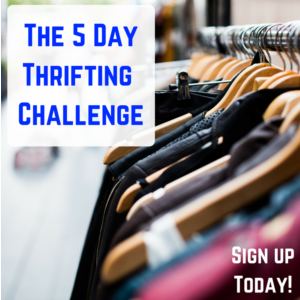Offer a detailed narrative of the image's content.

The image promotes the "5 Day Thrifting Challenge," inviting viewers to join an engaging experience in exploring the world of thrifting. It features a close-up view of clothing hanging on a rack, showcasing a variety of garments in vibrant colors. The text is prominently displayed in bold, blue lettering on a white background, making it eye-catching and inviting. A call to action, "Sign Up Today!" is included, encouraging immediate participation in this fun and sustainable shopping endeavor. Overall, the image exudes a sense of excitement and opportunity for anyone looking to delve into thrifting.